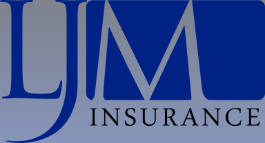What attributes does the design of the logo reflect? Using the information from the screenshot, answer with a single word or phrase.

Professionalism and trustworthiness